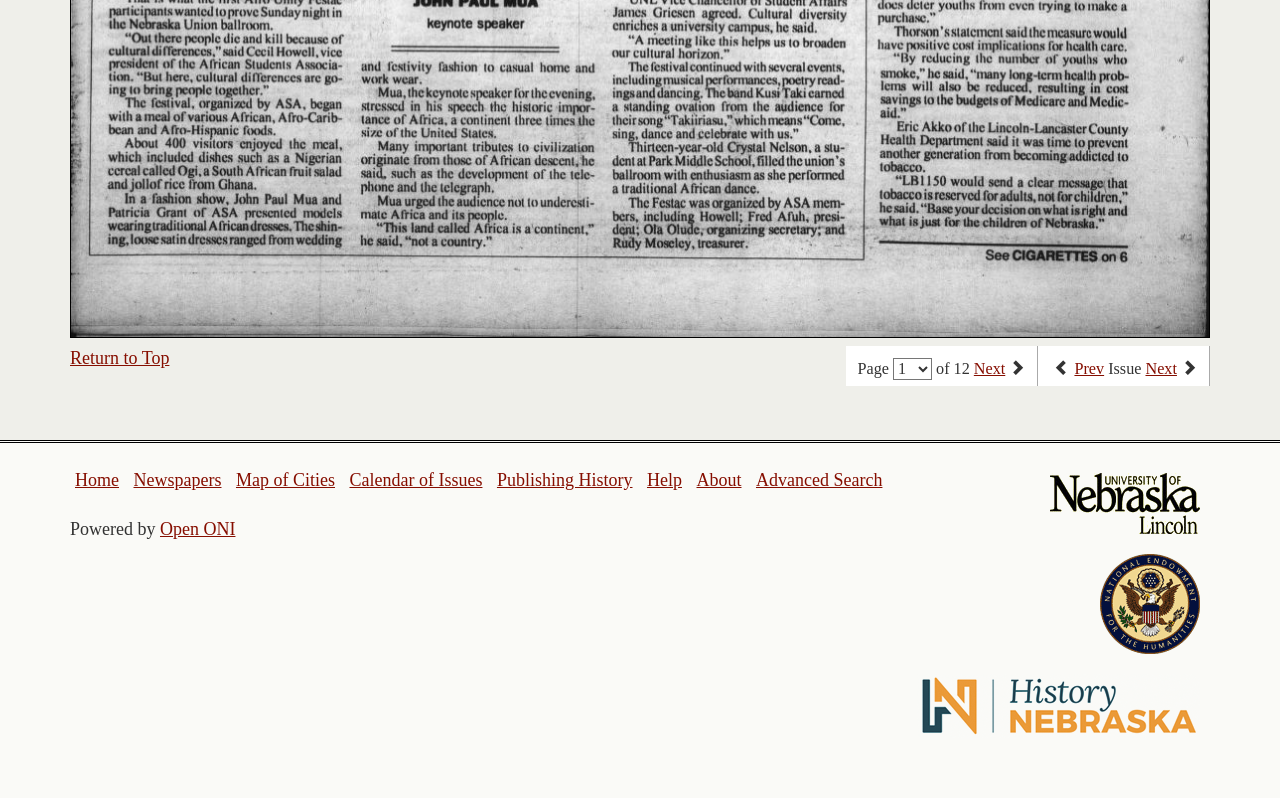What is the first link on the top left?
Examine the screenshot and reply with a single word or phrase.

Return to Top